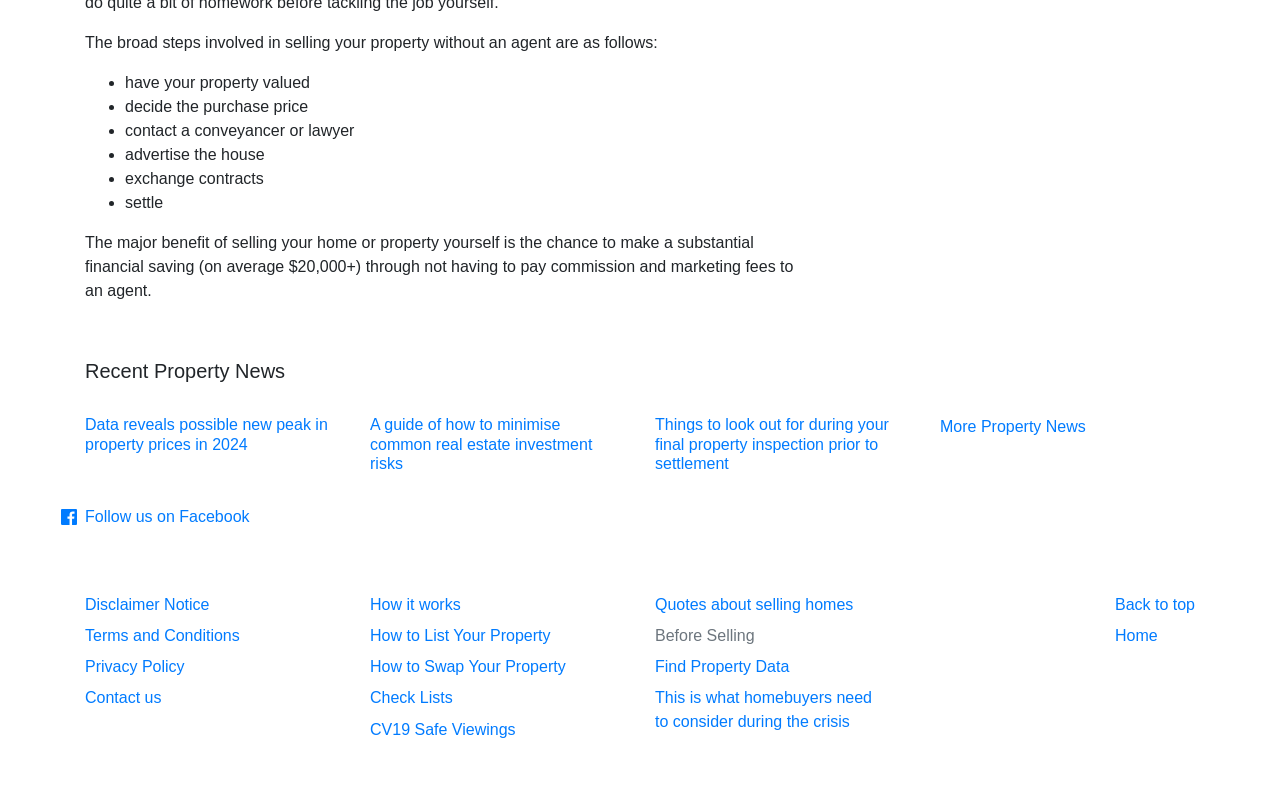What are the broad steps involved in selling a property without an agent?
Answer with a single word or short phrase according to what you see in the image.

Several steps